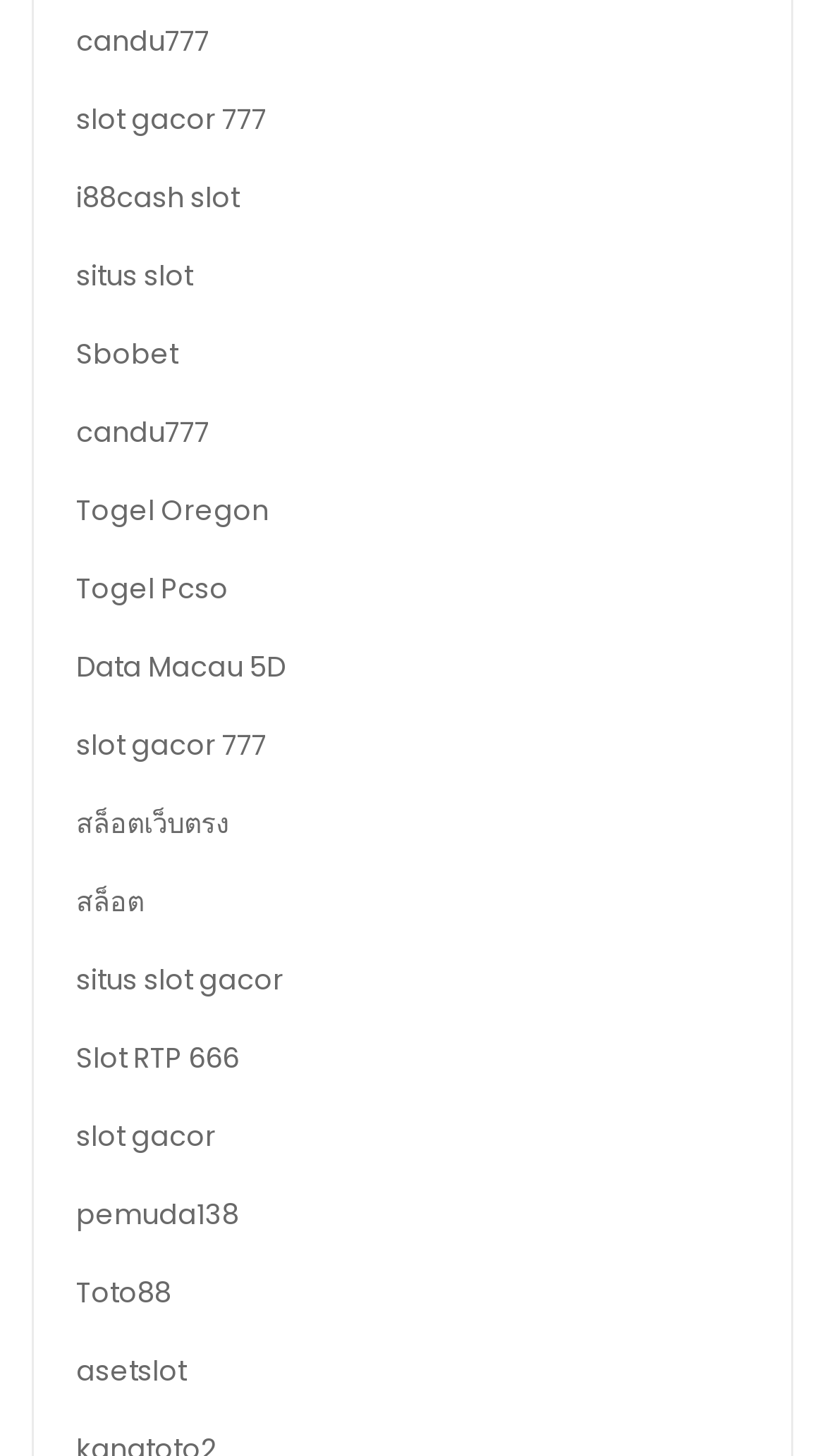How many links are on the webpage? Look at the image and give a one-word or short phrase answer.

17